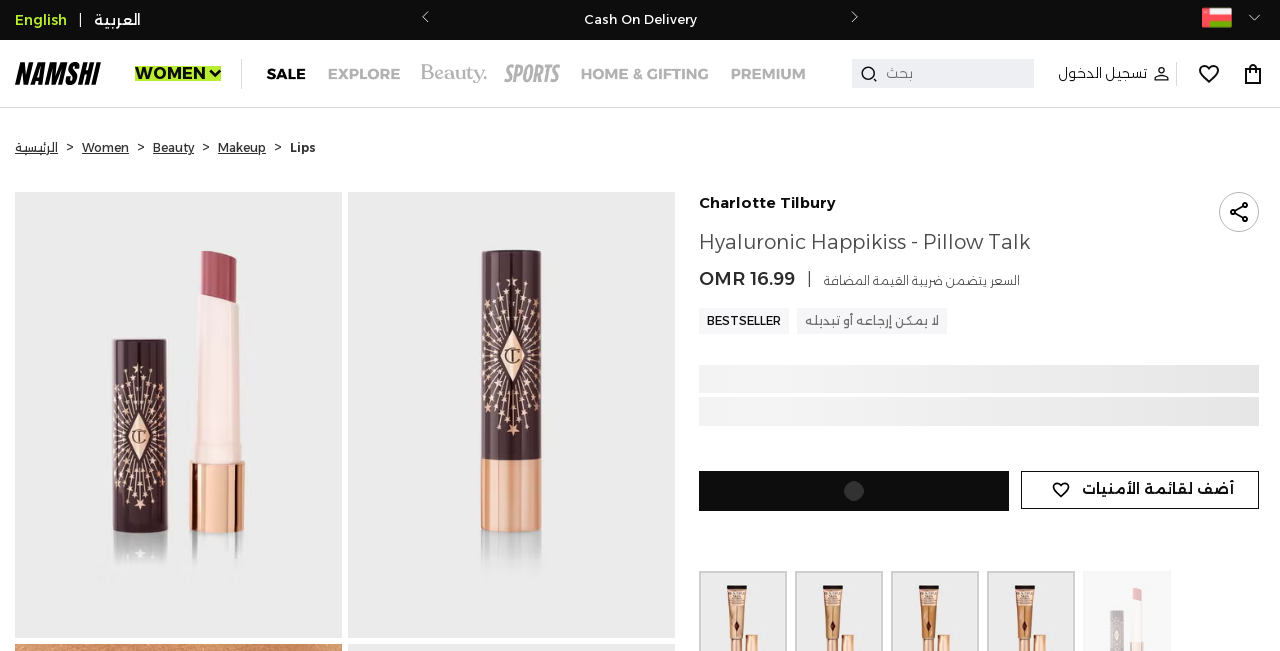Utilize the details in the image to give a detailed response to the question: What is the price of the product?

I found the price of the product by looking at the text 'OMR 16.99' which is displayed below the product image and description.